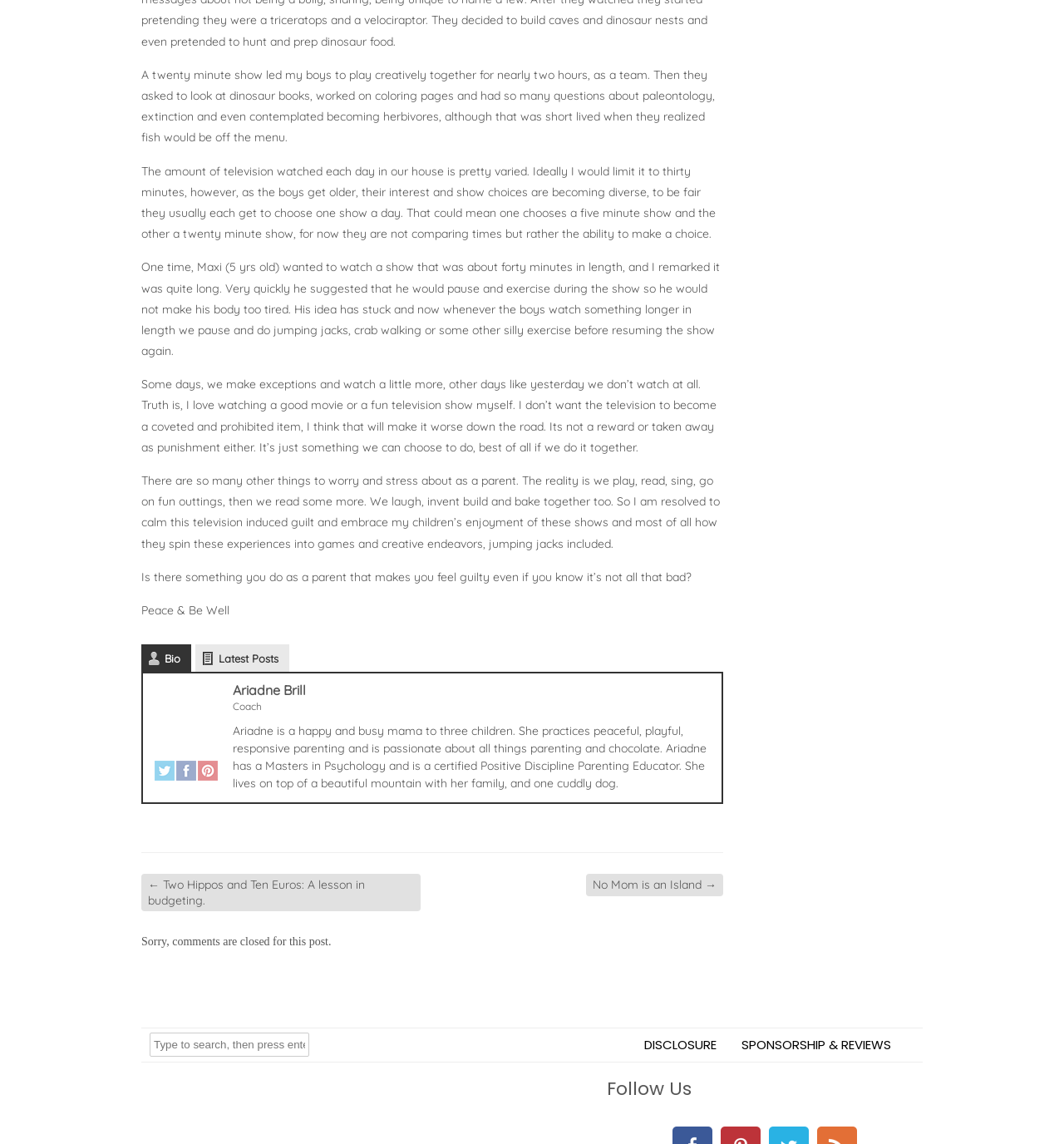Use the details in the image to answer the question thoroughly: 
What is the topic of the previous post?

The link '← Two Hippos and Ten Euros: A lesson in budgeting.' suggests that the previous post is about a lesson in budgeting, with a title of 'Two Hippos and Ten Euros'.